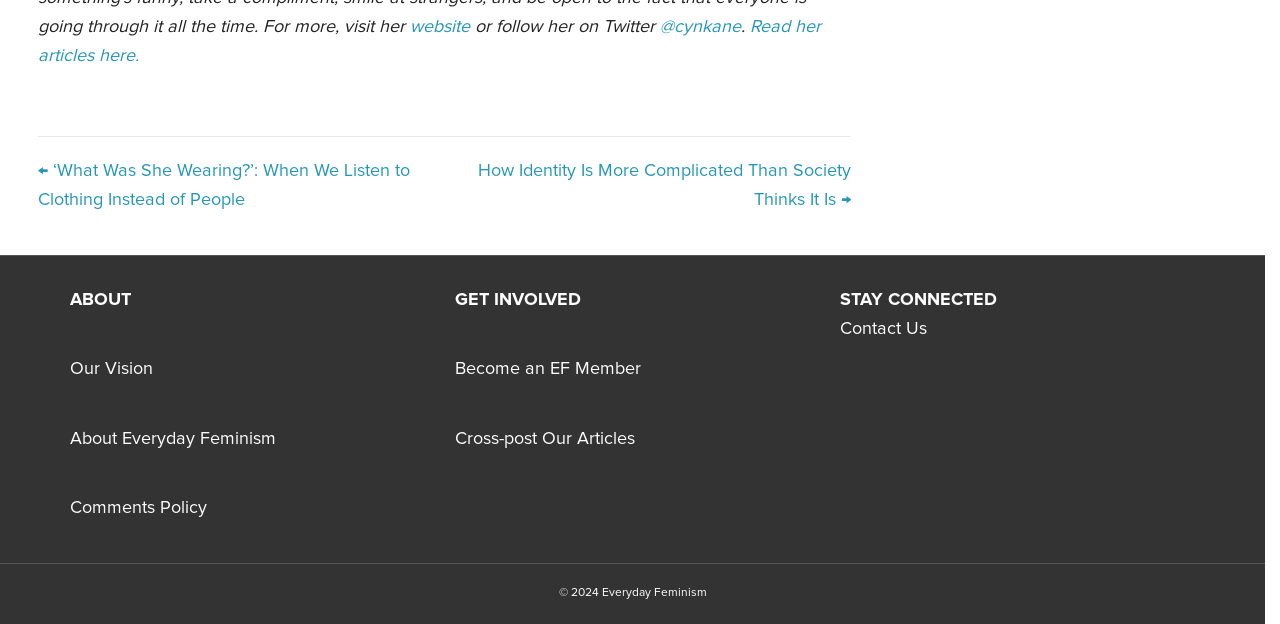For the given element description @cynkane, determine the bounding box coordinates of the UI element. The coordinates should follow the format (top-left x, top-left y, bottom-right x, bottom-right y) and be within the range of 0 to 1.

[0.521, 0.029, 0.584, 0.058]